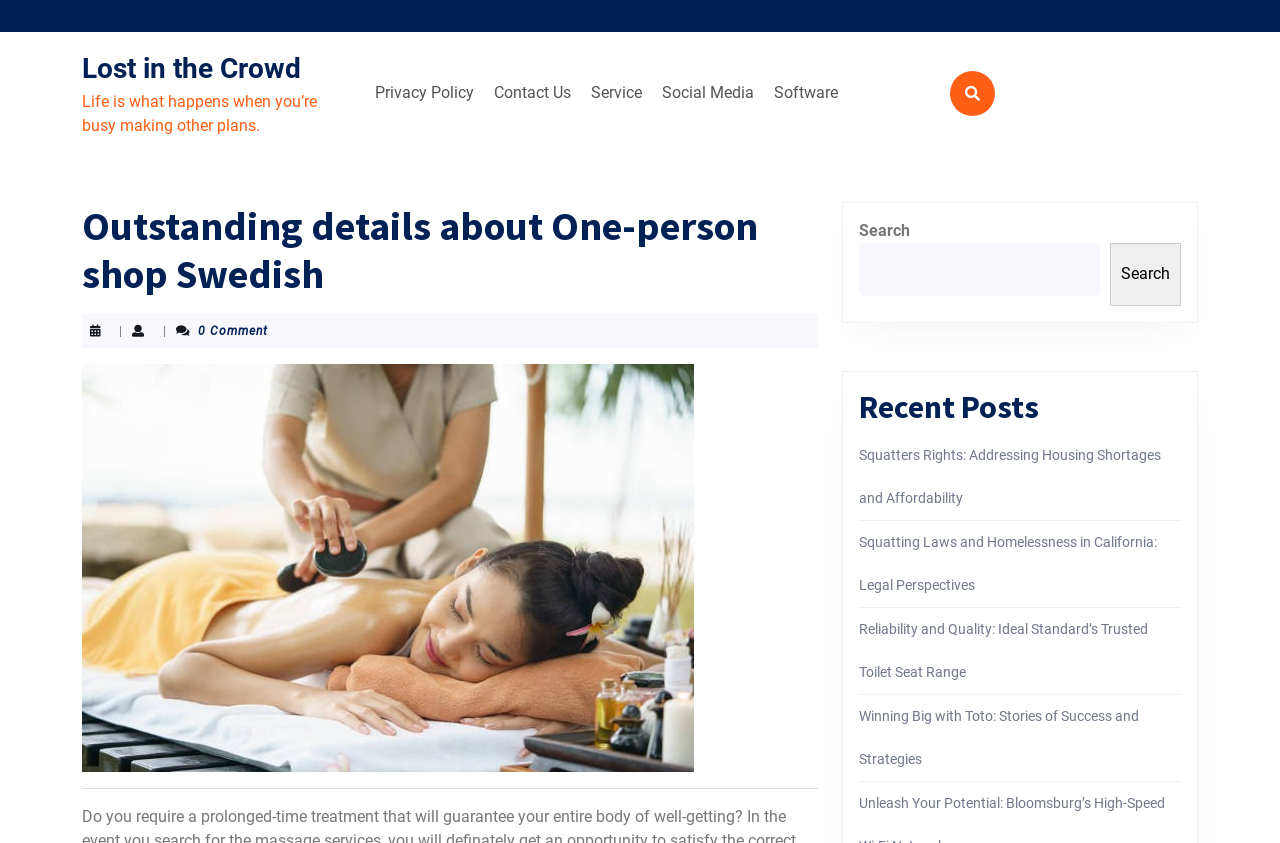Provide a one-word or one-phrase answer to the question:
What is the title of the post?

Outstanding details about One-person shop Swedish